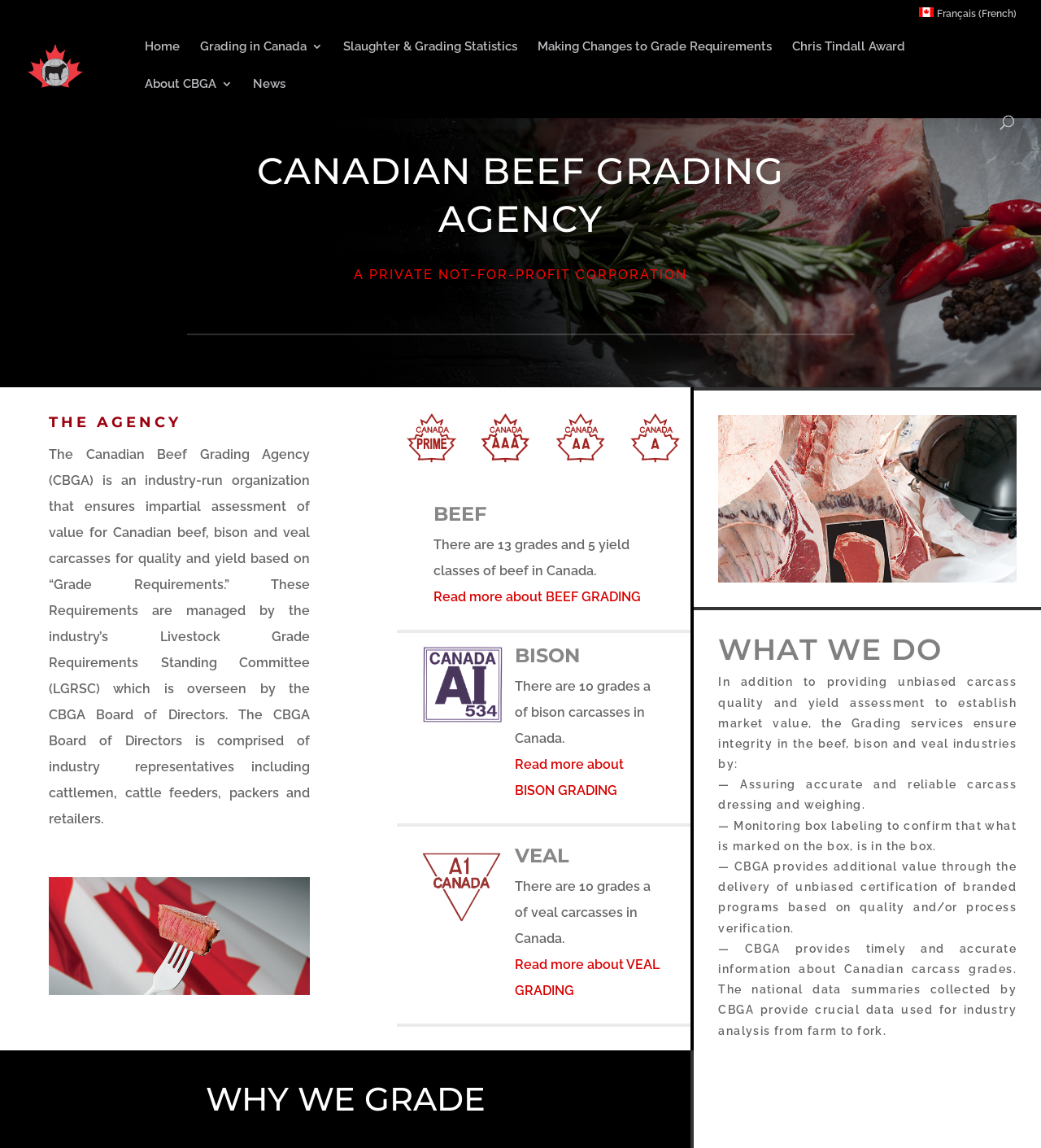Provide a one-word or short-phrase answer to the question:
What is the name of the organization?

Canadian Beef Grading Agency